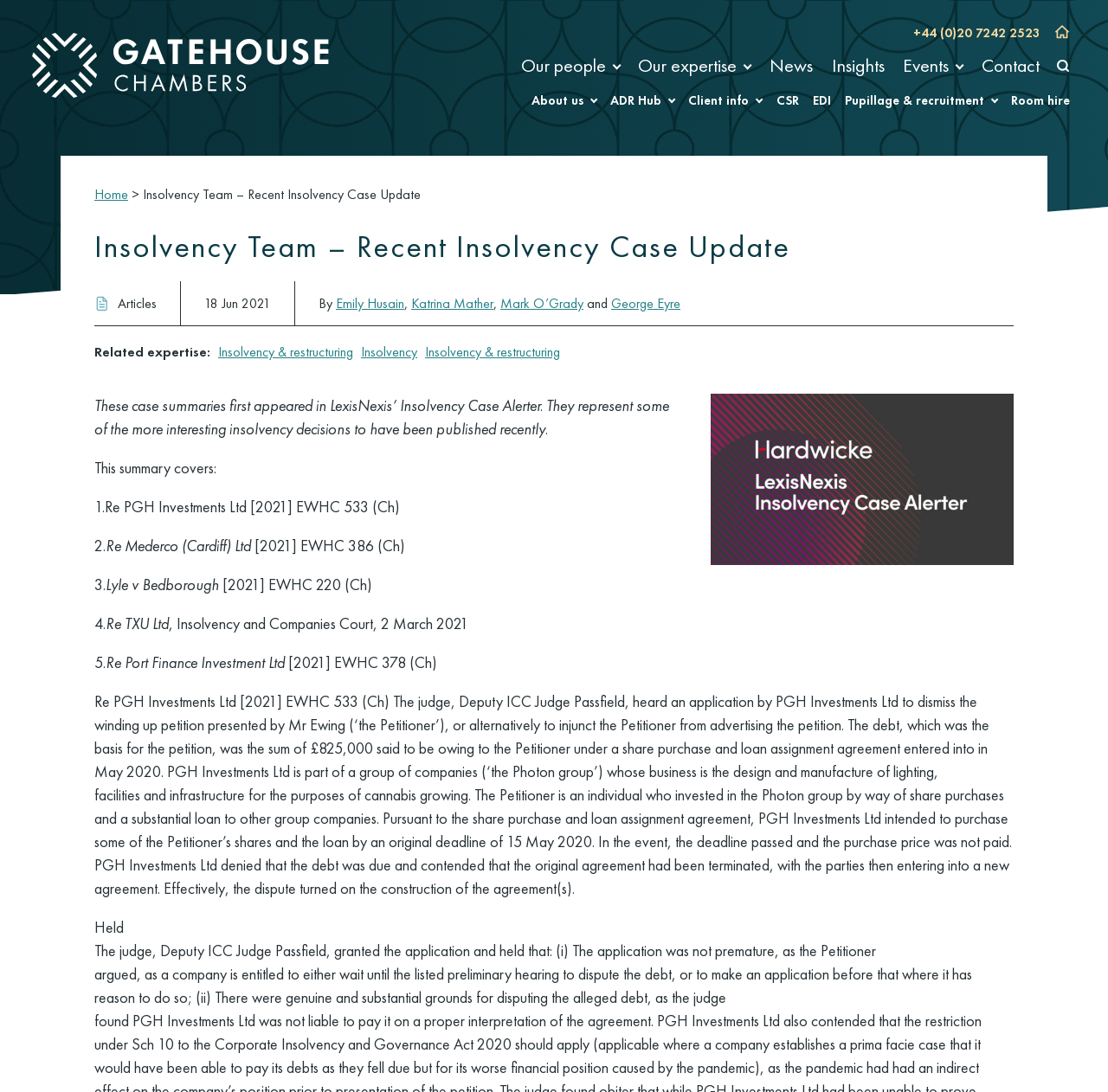Please locate and generate the primary heading on this webpage.

Insolvency Team – Recent Insolvency Case Update